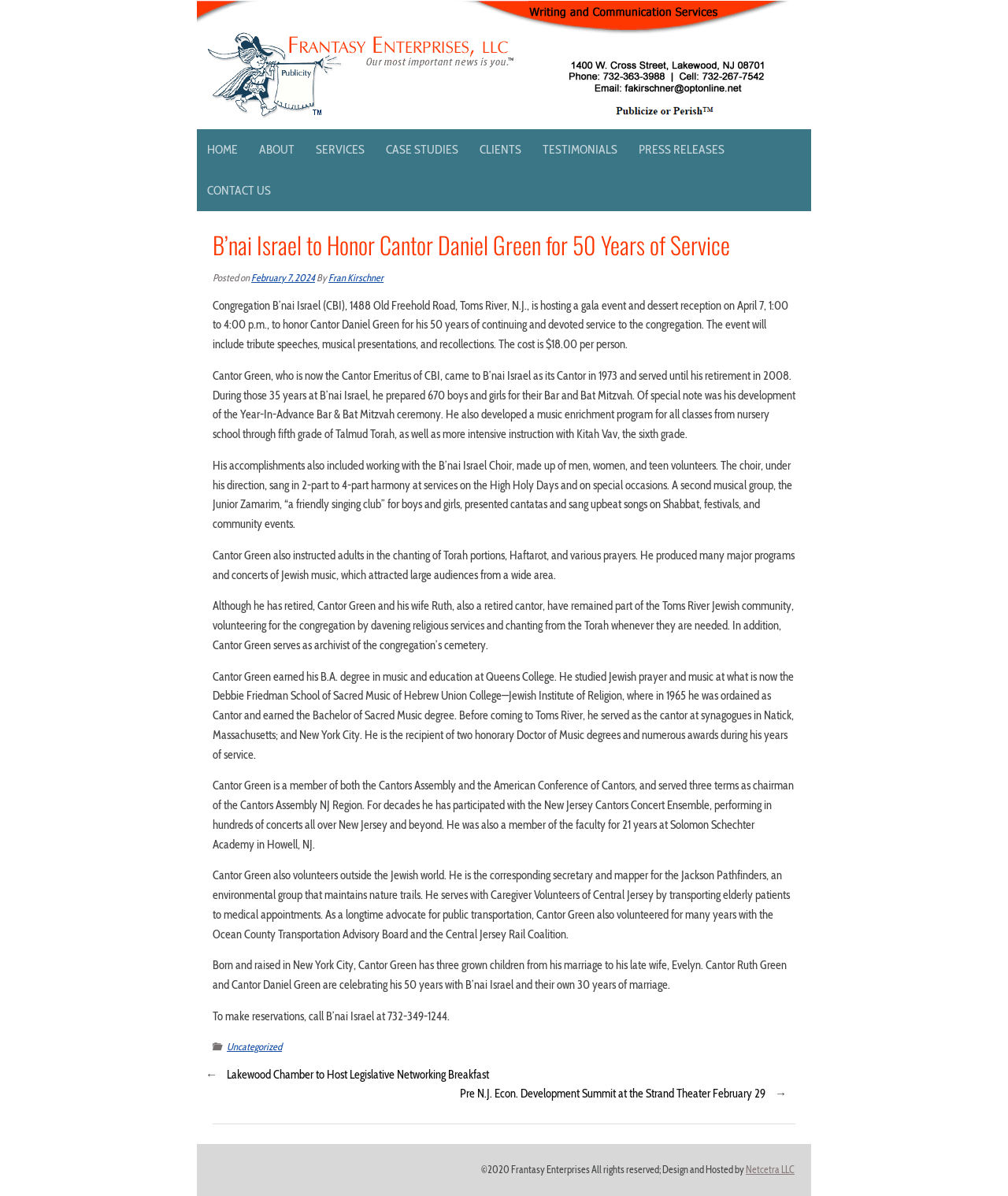Please answer the following question using a single word or phrase: 
How can one make reservations for the event?

Call B’nai Israel at 732-349-1244